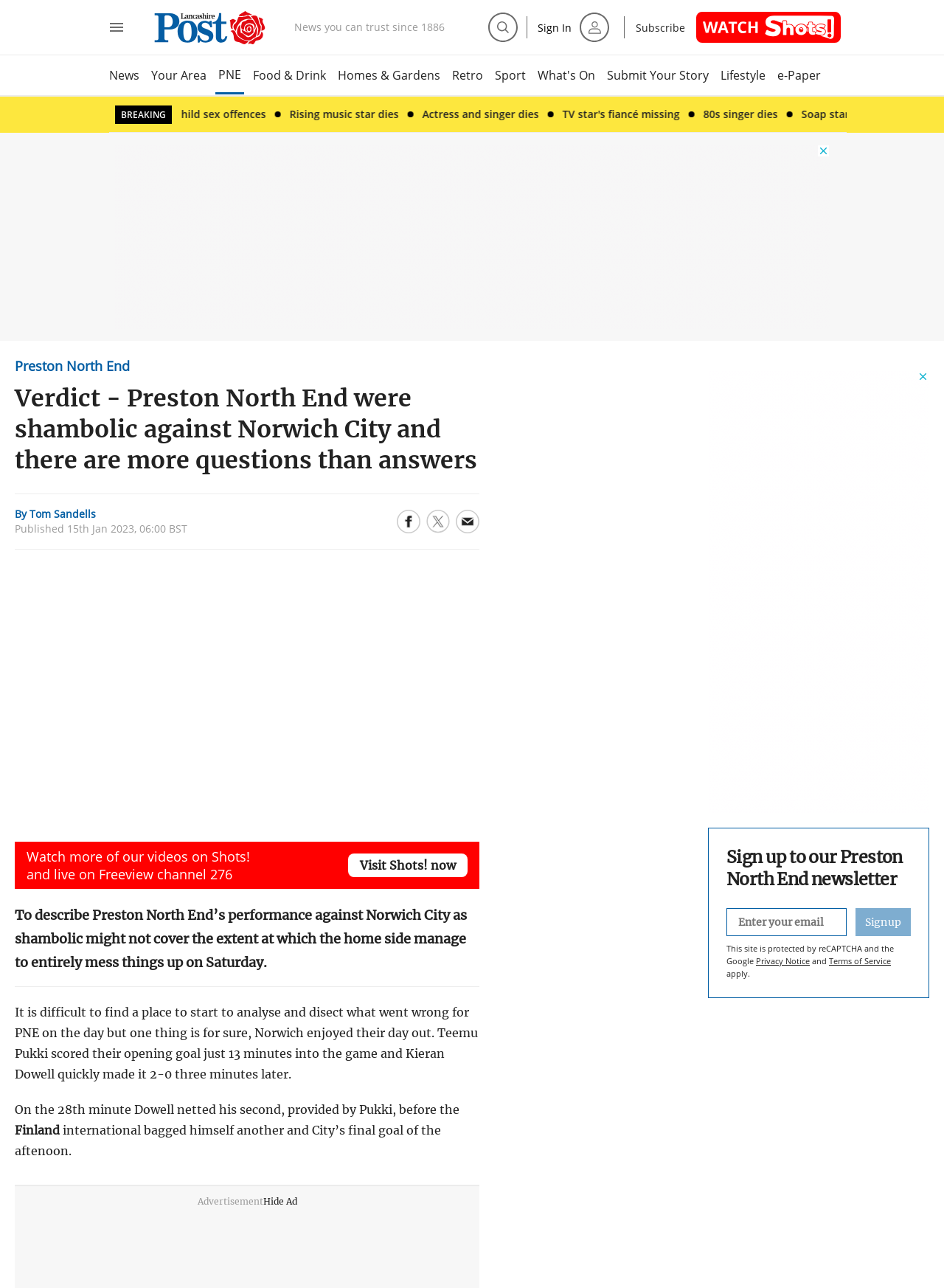Determine the bounding box coordinates of the region I should click to achieve the following instruction: "Sign In". Ensure the bounding box coordinates are four float numbers between 0 and 1, i.e., [left, top, right, bottom].

[0.561, 0.01, 0.658, 0.033]